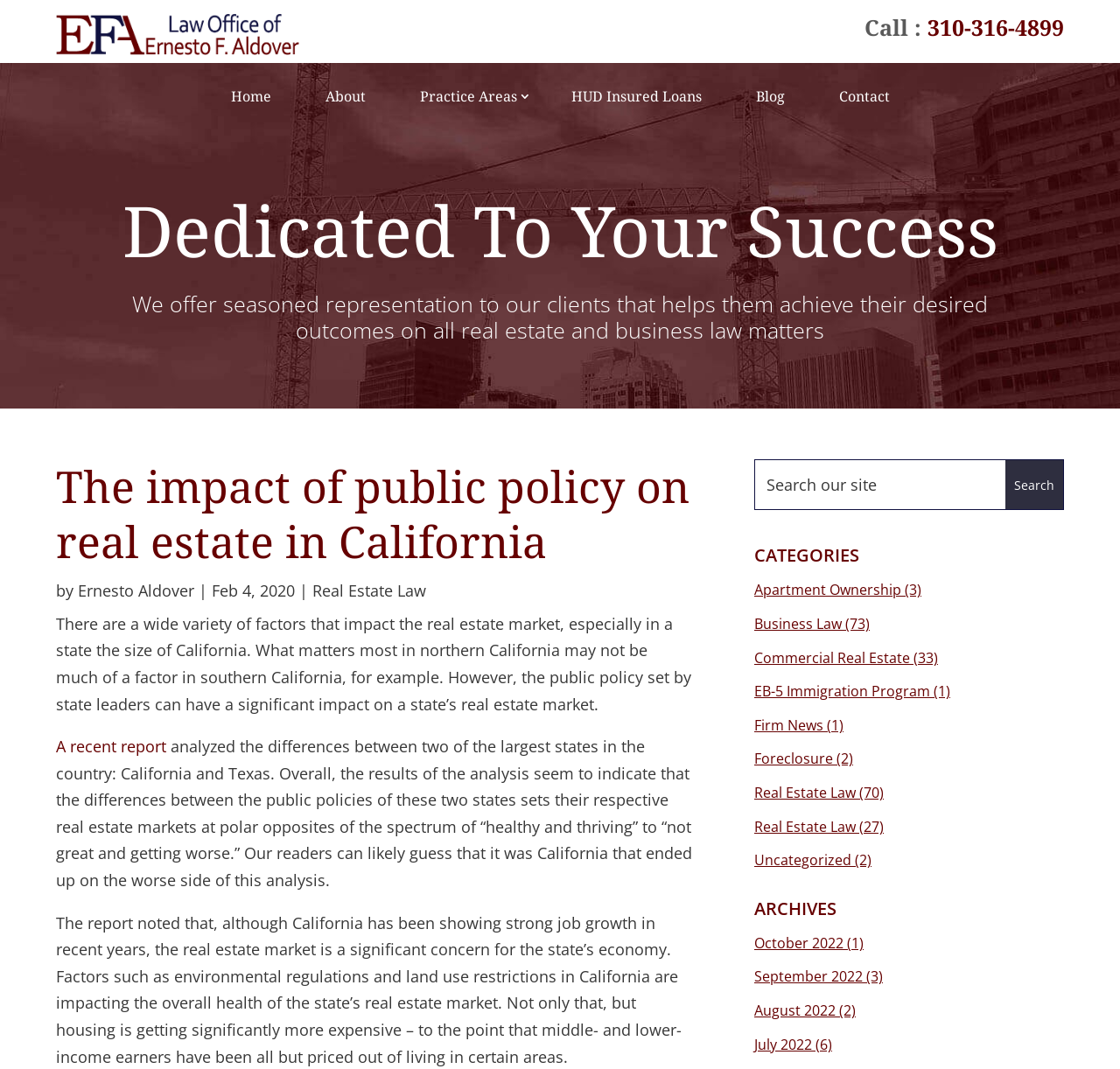Identify the bounding box coordinates of the region that needs to be clicked to carry out this instruction: "Contact the Law Office of Ernesto F. Aldover". Provide these coordinates as four float numbers ranging from 0 to 1, i.e., [left, top, right, bottom].

[0.727, 0.074, 0.816, 0.106]